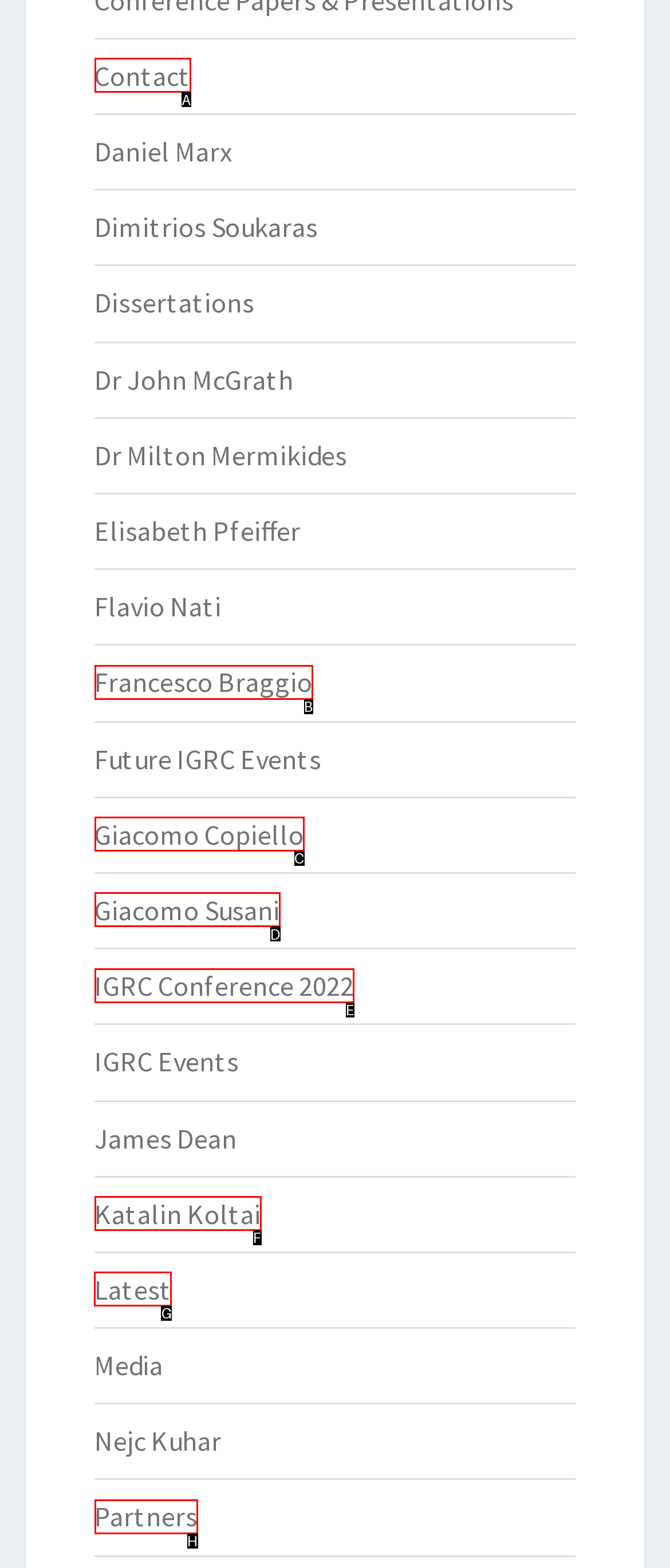Indicate which UI element needs to be clicked to fulfill the task: Check the latest updates
Answer with the letter of the chosen option from the available choices directly.

G